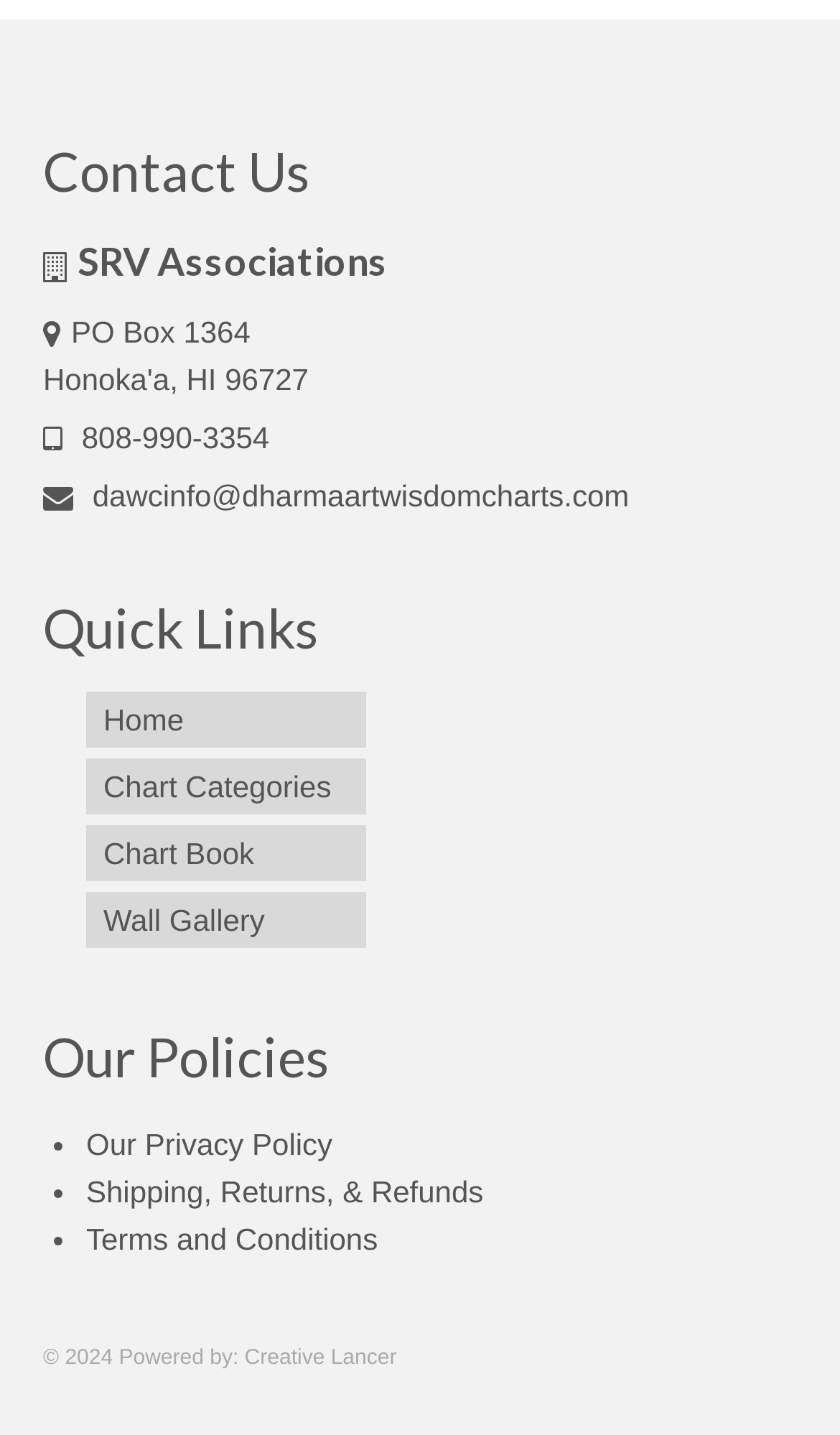Locate the bounding box coordinates of the clickable element to fulfill the following instruction: "Contact us via email". Provide the coordinates as four float numbers between 0 and 1 in the format [left, top, right, bottom].

[0.051, 0.333, 0.749, 0.358]